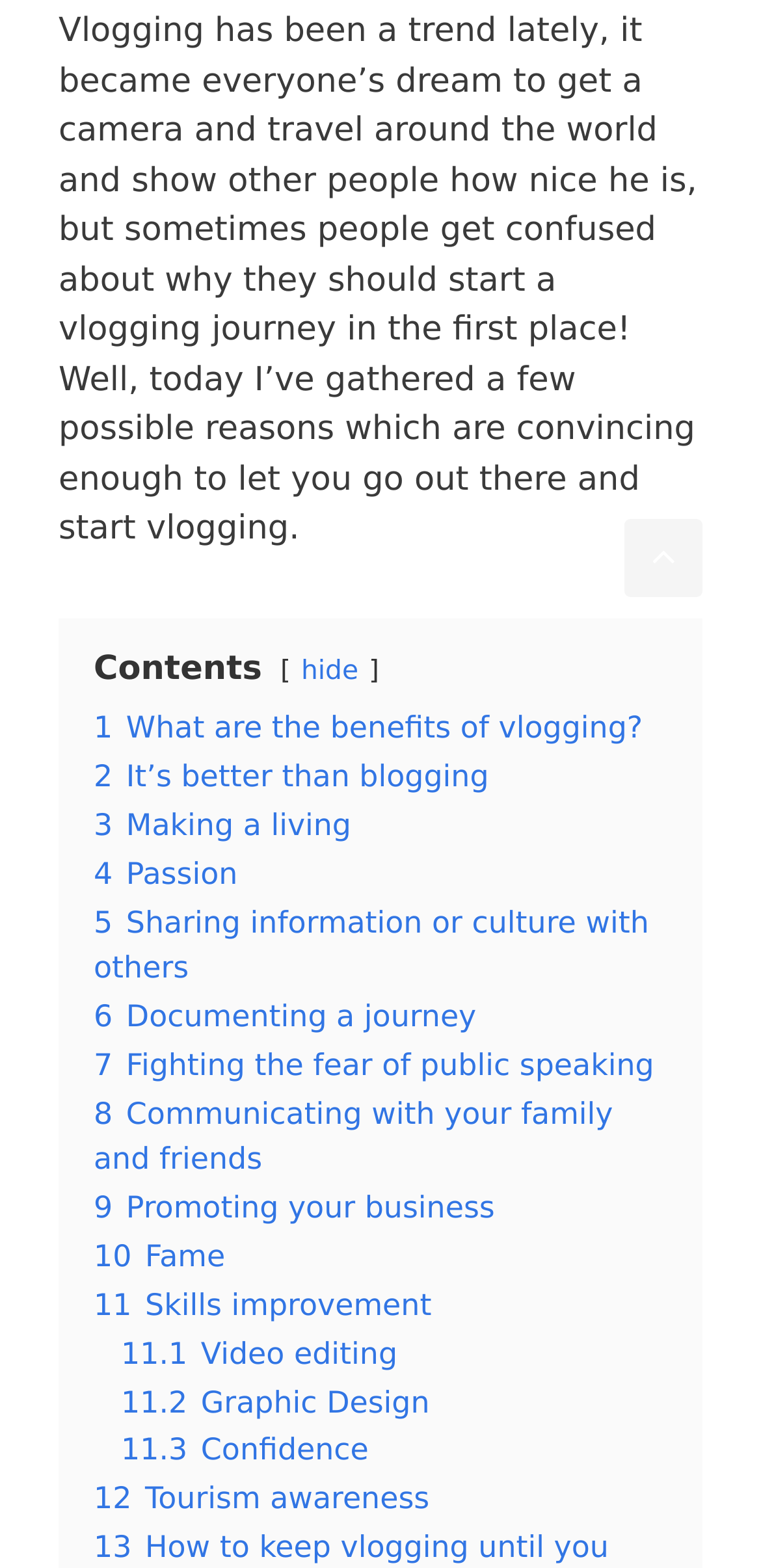Identify the bounding box coordinates of the region I need to click to complete this instruction: "Click on 'hide'".

[0.396, 0.418, 0.471, 0.438]